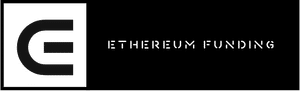Offer an in-depth description of the image.

The image features a sleek and modern logo for "Ethereum Funding." The design prominently showcases a stylized letter "E" in a bold, eye-catching format on the left side, which is set against a contrasting black background. Adjacent to the graphic element is the text "ETHEREUM FUNDING," rendered in a clean, contemporary font that emphasizes clarity and professionalism. This logo effectively captures the spirit of innovation associated with Ethereum and highlights the organization's focus on funding within the cryptocurrency space. The overall aesthetic conveys a sense of trust and modernity, appealing to an audience interested in digital finance and investment opportunities.